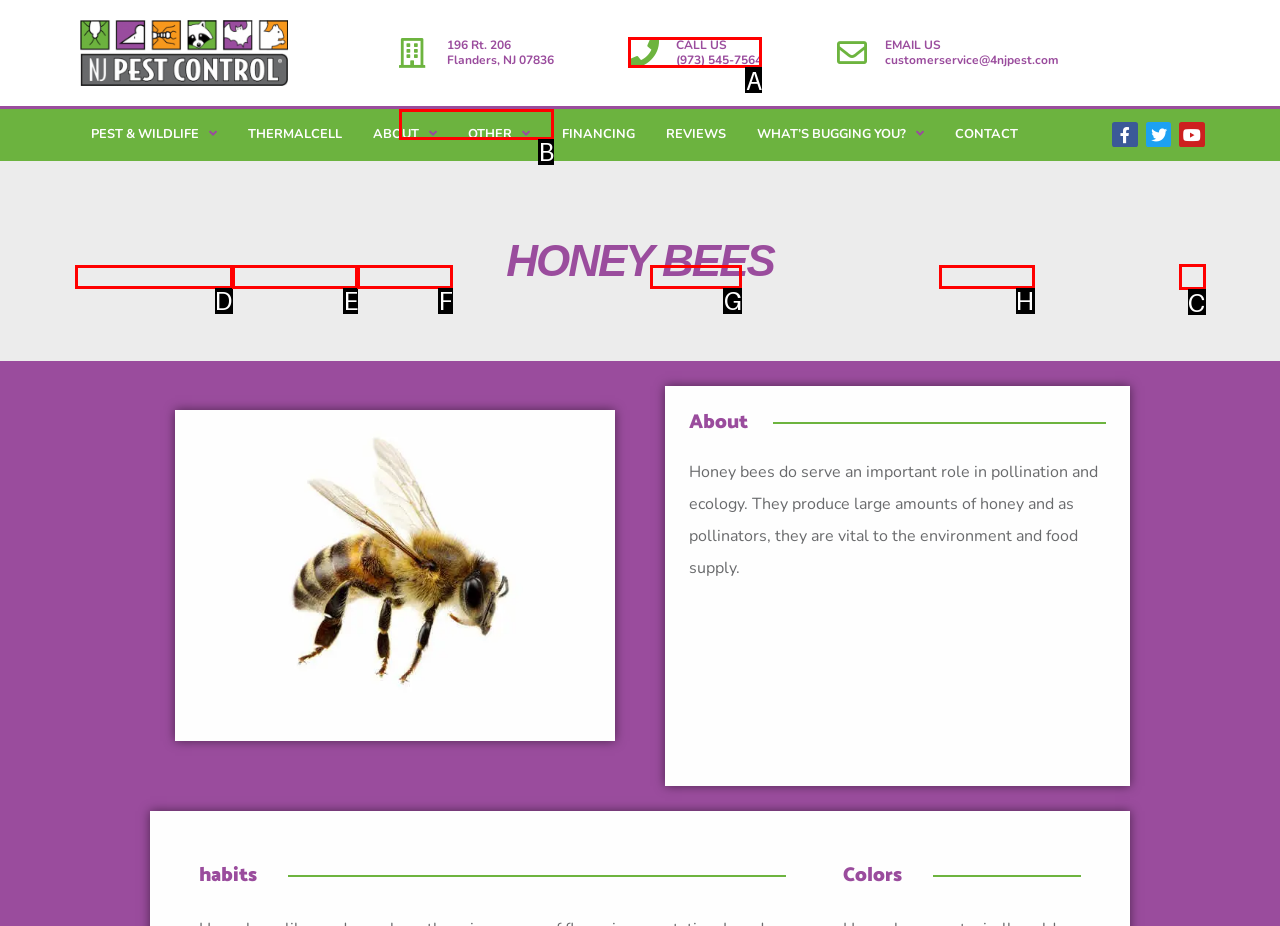Indicate the HTML element that should be clicked to perform the task: Contact the company via 'CALL US' Reply with the letter corresponding to the chosen option.

A